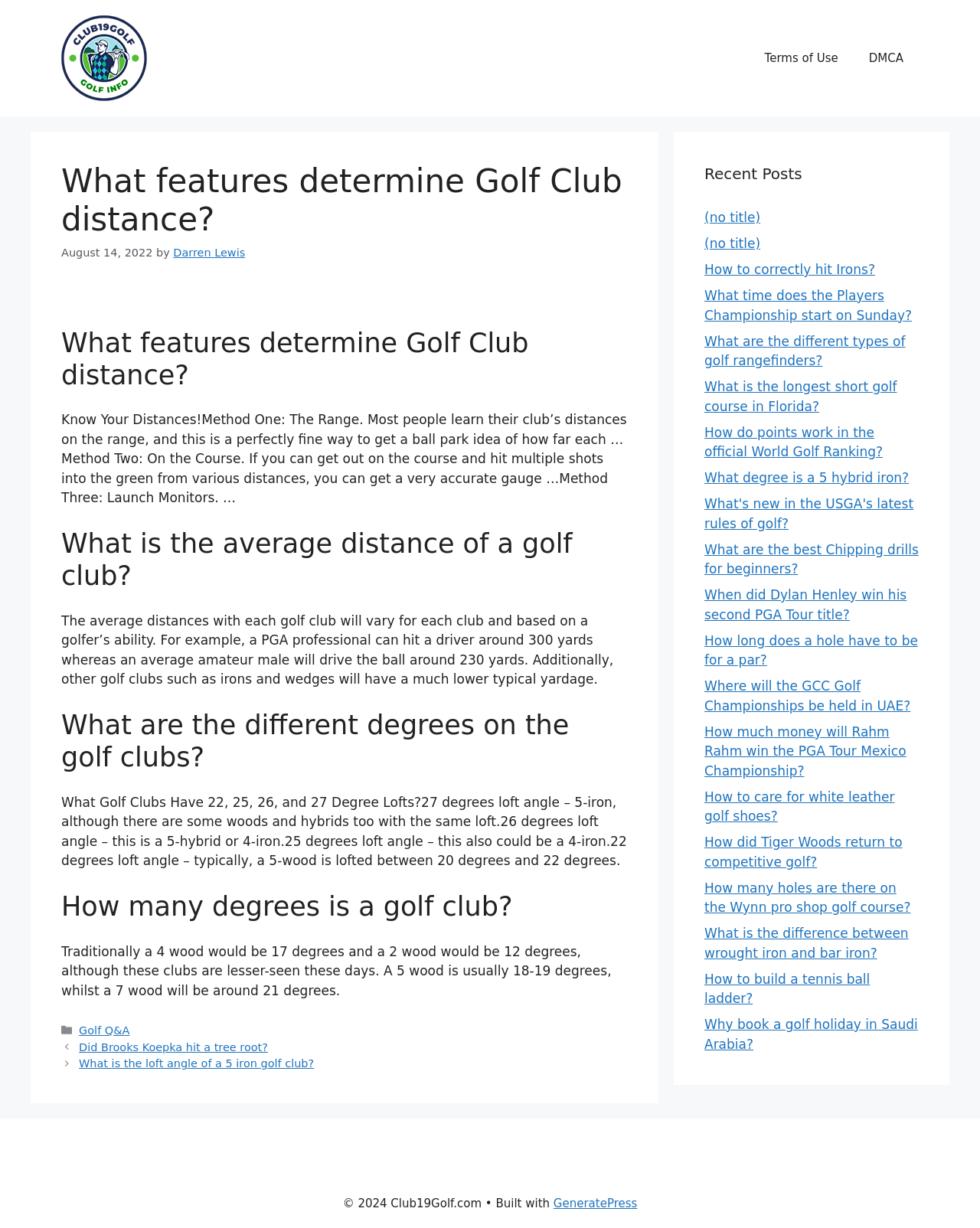Please find the bounding box coordinates of the element's region to be clicked to carry out this instruction: "View the recent post about How to correctly hit Irons".

[0.719, 0.213, 0.893, 0.226]